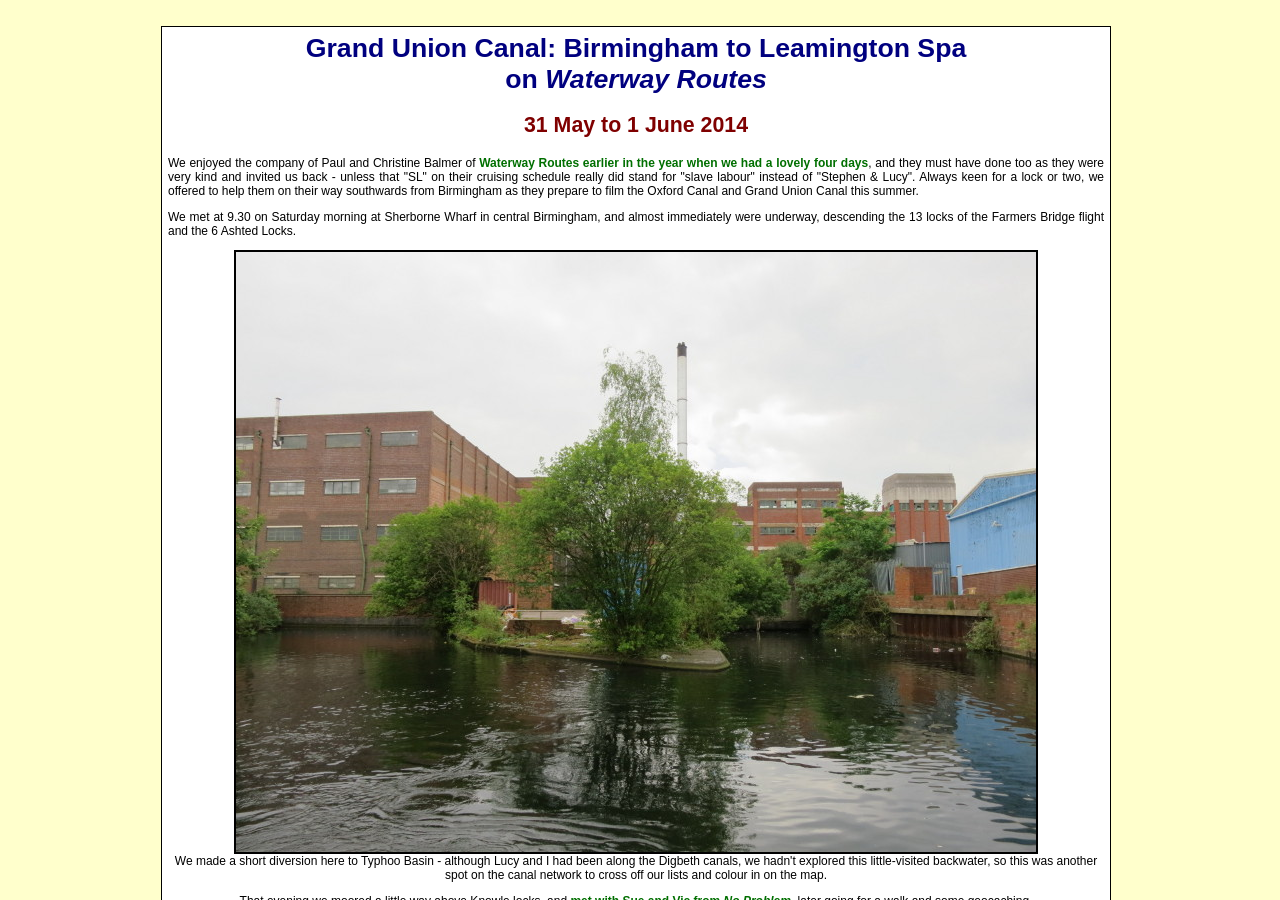What is the name of the canal mentioned?
Can you provide an in-depth and detailed response to the question?

The name of the canal is mentioned in the heading 'Grand Union Canal: Birmingham to Leamington Spa on Waterway Routes' and also in the text '...the Oxford Canal and Grand Union Canal this summer'.